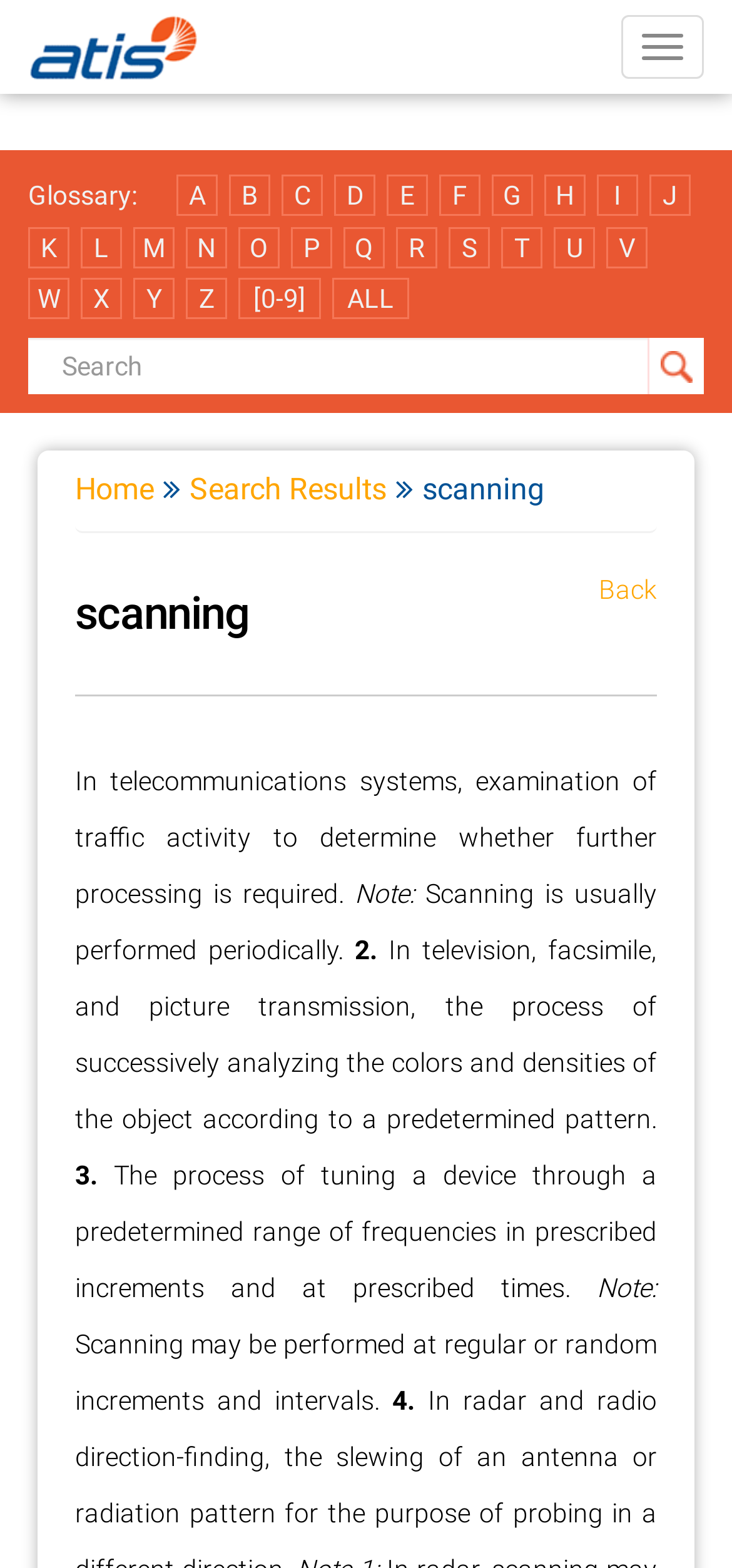How many definitions of scanning are provided on the webpage?
Carefully examine the image and provide a detailed answer to the question.

The webpage provides four definitions of scanning, which are numbered from 1 to 4. These definitions are provided in the static text on the webpage, and they relate to different fields such as telecommunications systems, television, facsimile, and picture transmission, and tuning a device through a predetermined range of frequencies.